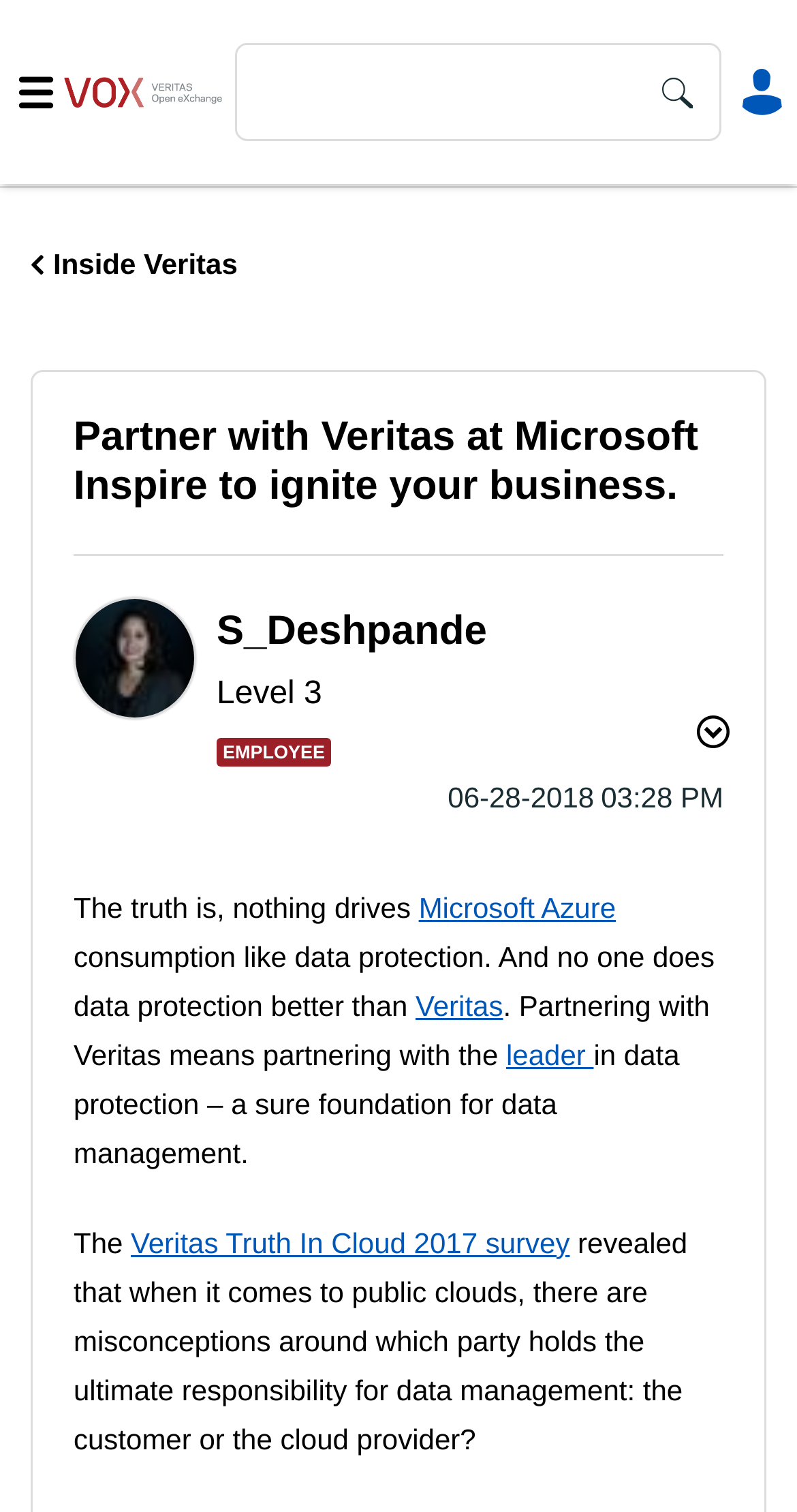Determine the bounding box coordinates for the area that needs to be clicked to fulfill this task: "View the profile of S_Deshpande". The coordinates must be given as four float numbers between 0 and 1, i.e., [left, top, right, bottom].

[0.272, 0.403, 0.611, 0.433]